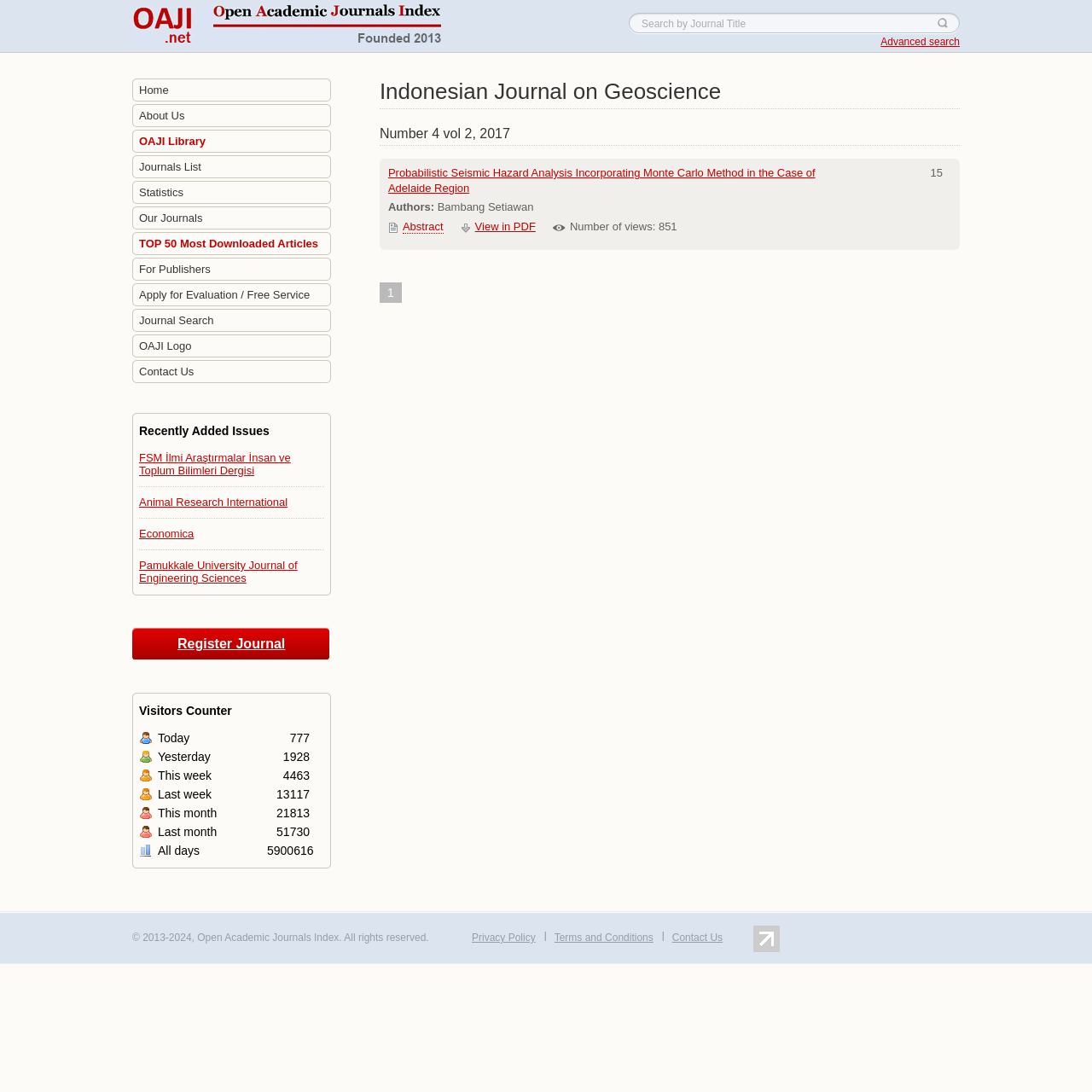Using the element description Home, predict the bounding box coordinates for the UI element. Provide the coordinates in (top-left x, top-left y, bottom-right x, bottom-right y) format with values ranging from 0 to 1.

[0.121, 0.072, 0.303, 0.095]